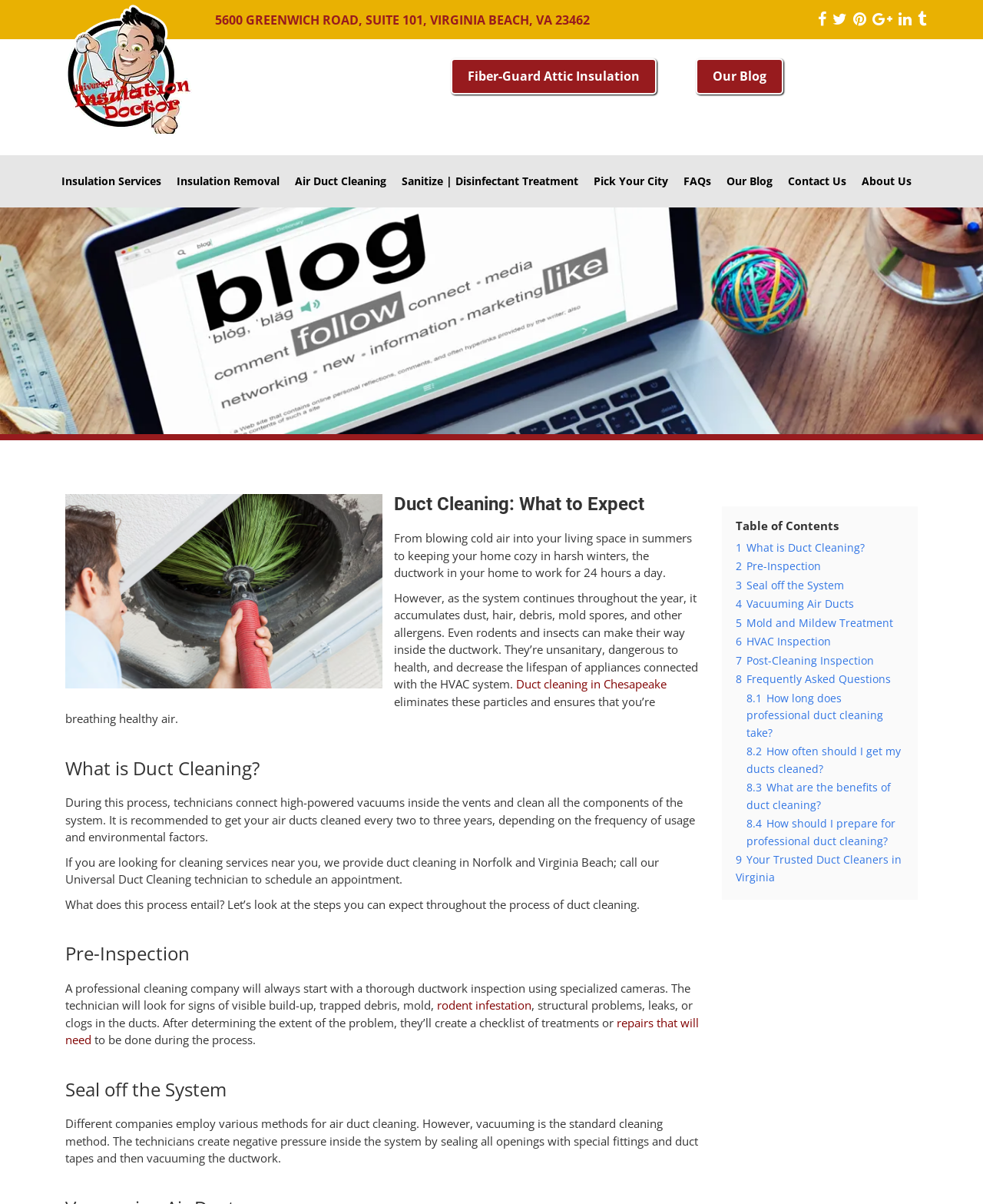What is the name of the company that provides duct cleaning services?
Ensure your answer is thorough and detailed.

I found the answer by reading the static text element that mentions the company name, which is Universal Duct Cleaning, and they provide duct cleaning services in Norfolk and Virginia Beach.